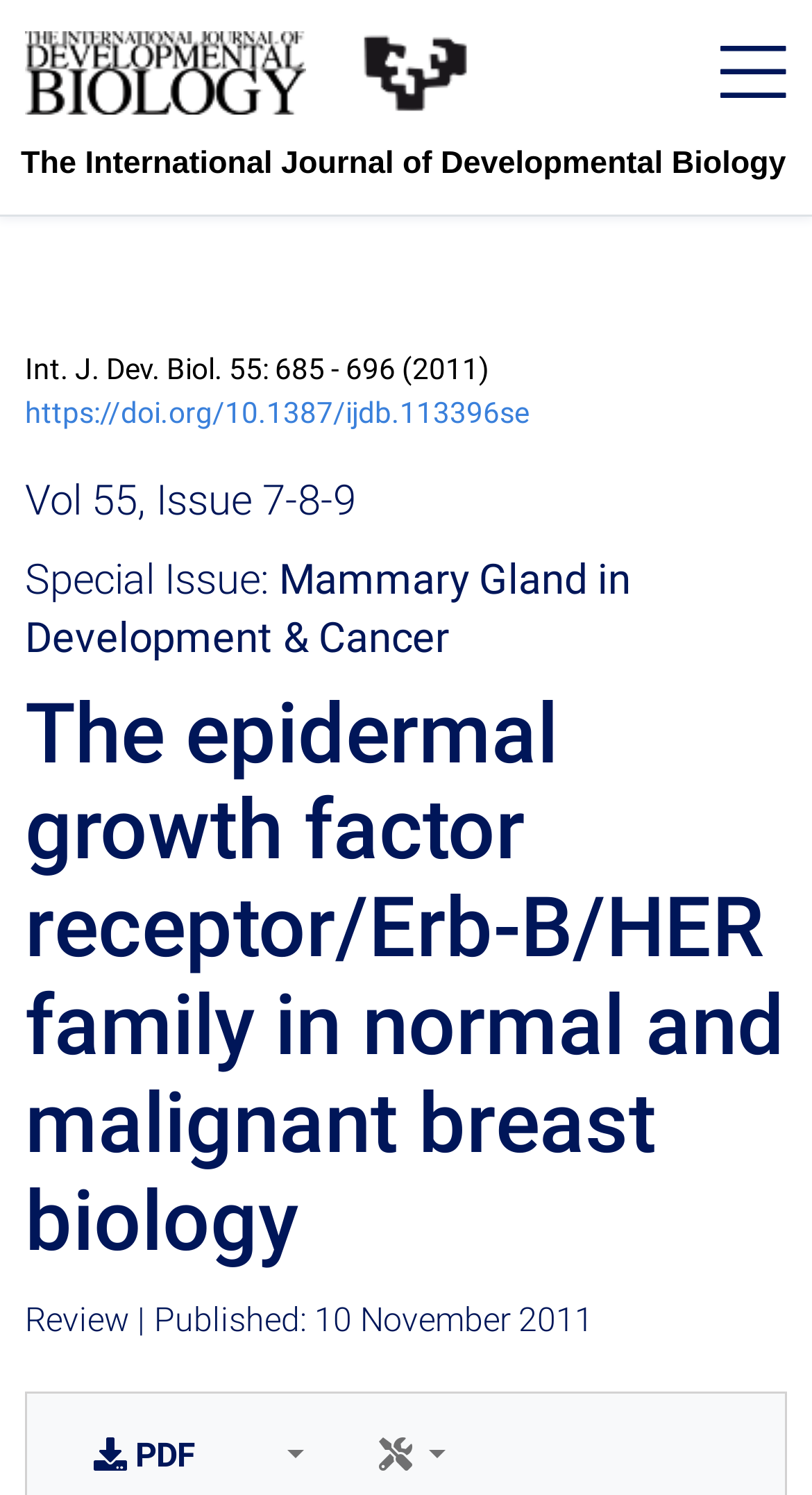What is the volume and issue number of the journal?
Please interpret the details in the image and answer the question thoroughly.

I found the answer by examining the link element with the text 'Vol 55, Issue 7-8-9' which is located near the journal title and publication date, suggesting that it is related to the journal's volume and issue number.